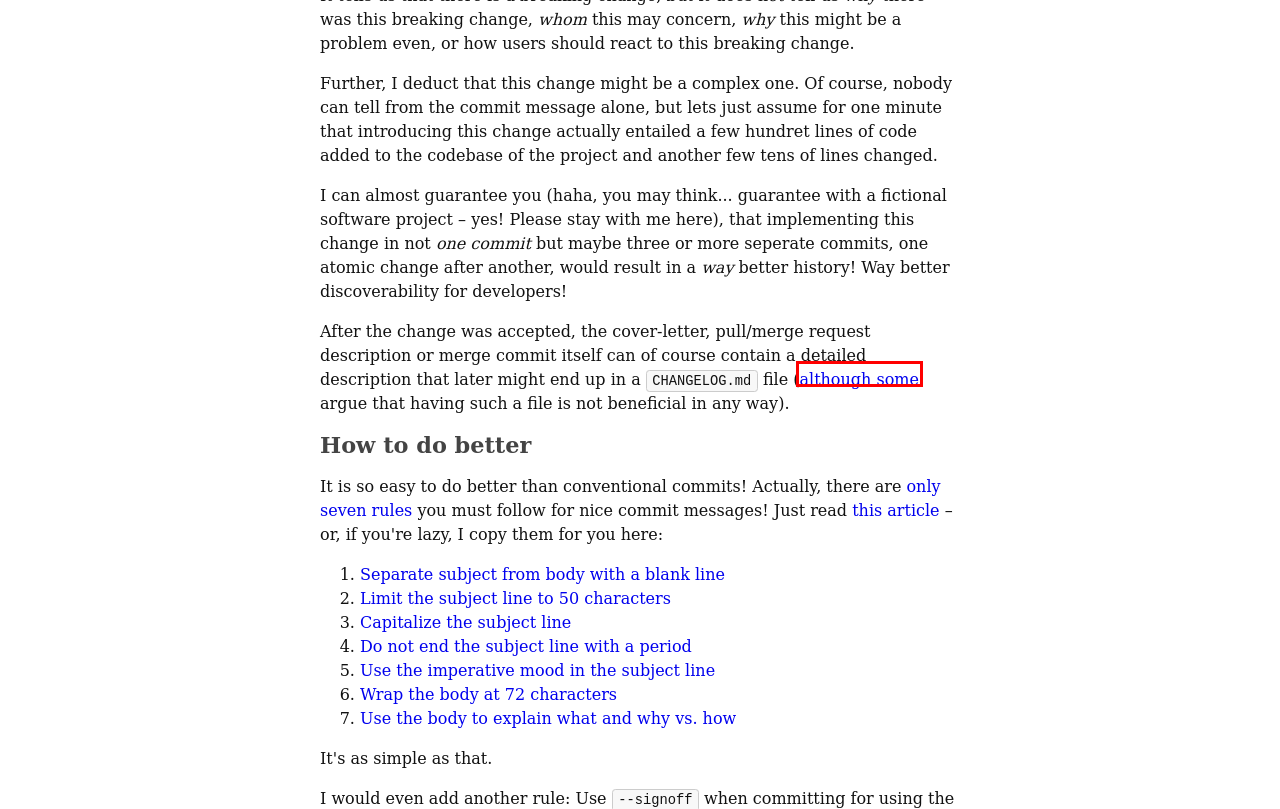Examine the screenshot of a webpage with a red rectangle bounding box. Select the most accurate webpage description that matches the new webpage after clicking the element within the bounding box. Here are the candidates:
A. 2022/04/07 + 9 * 6 weeks - Wolfram|Alpha
B. How to make your downstream users happy
C. Ignore remote refs with git — musicmatzes blog
D. IT services for complex computer environments - Atos
E. WriteFreely
F. Developer Certificate of Origin
G. Tips for a disciplined git workflow
H. Writing Meaningful Commit Messages

B